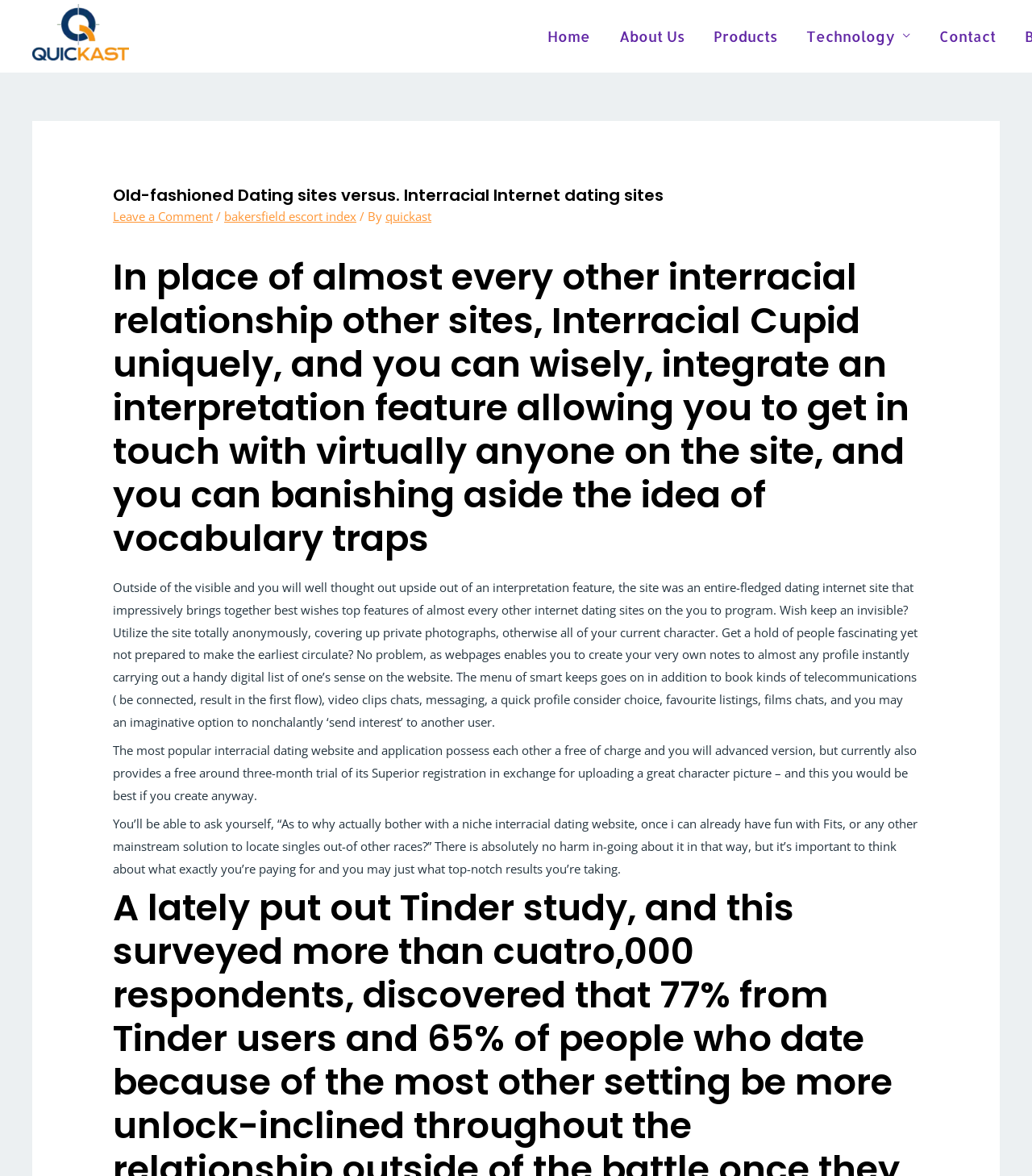Please locate the bounding box coordinates of the element that should be clicked to achieve the given instruction: "Read the 'Story of the Hotel Dolasilla'".

None